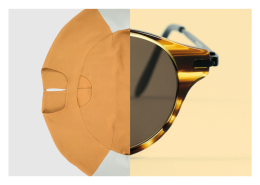Offer a detailed explanation of the image.

This image features a striking split design, showcasing a contemporary fashion aesthetic. On the left side, there's a stylish cap in an earthy, muted orange hue, which has a unique design that includes cut-out detailing, blending form with function. On the right, a pair of chic sunglasses with a tortoiseshell frame and dark lenses catches the light, highlighting their elegant curves and modern styling. This juxtaposition of accessories embodies a fusion of practicality and trendiness, appealing to fashion-forward individuals looking to make a statement. The minimalist background allows the colors and shapes to pop, emphasizing the innovative design of both items.